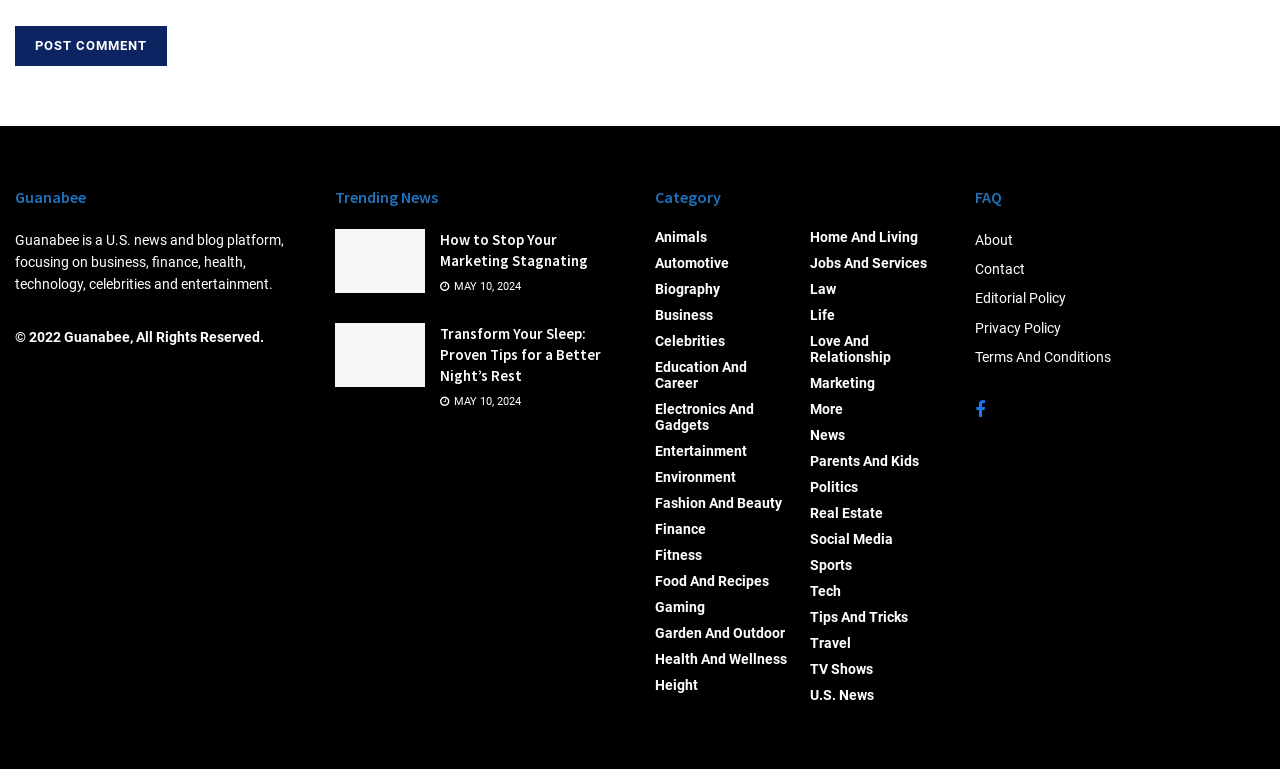Locate the bounding box of the UI element defined by this description: "Peafowl FAQs". The coordinates should be given as four float numbers between 0 and 1, formatted as [left, top, right, bottom].

None